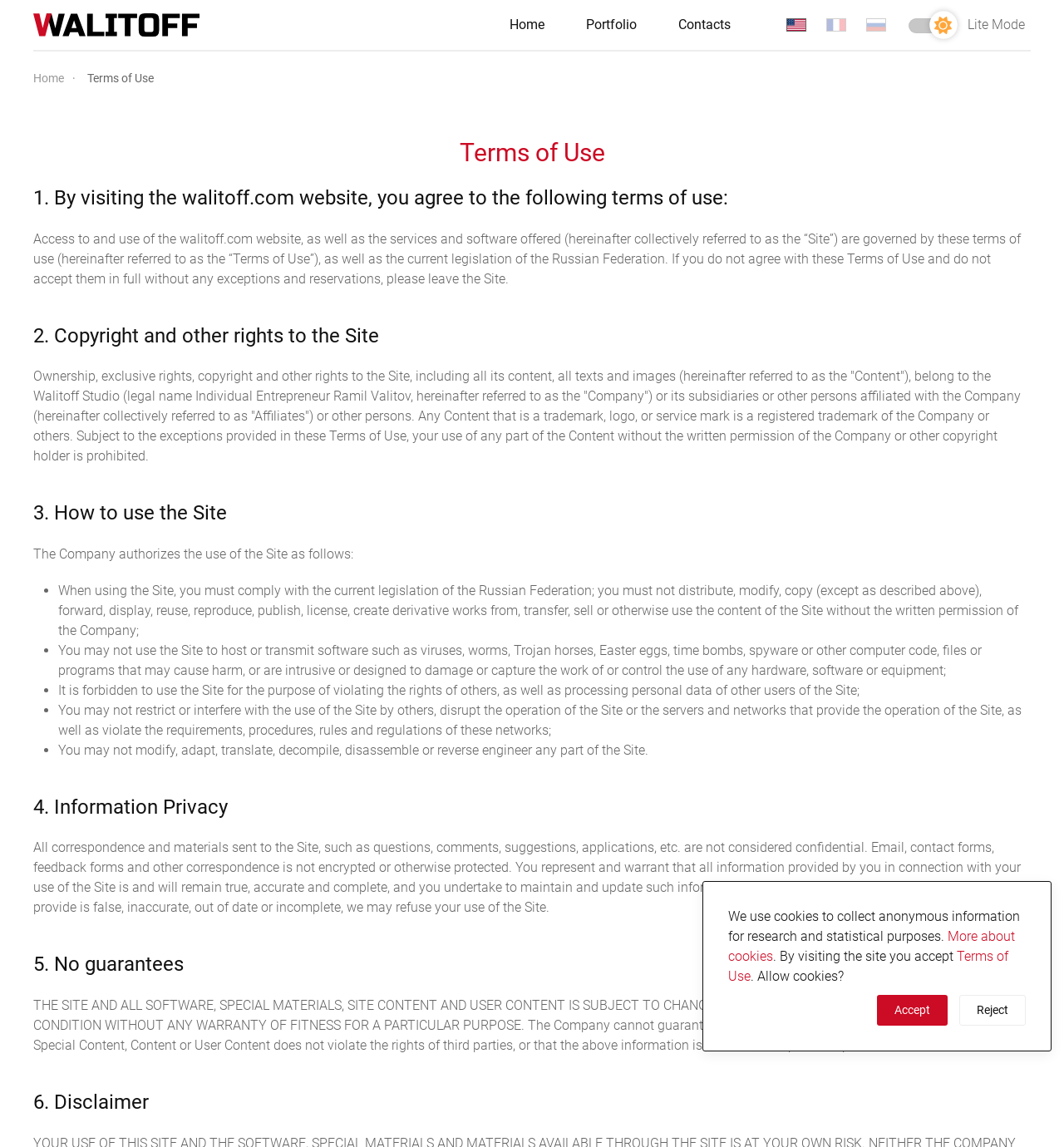Pinpoint the bounding box coordinates of the area that must be clicked to complete this instruction: "Go back to home".

[0.031, 0.0, 0.188, 0.043]